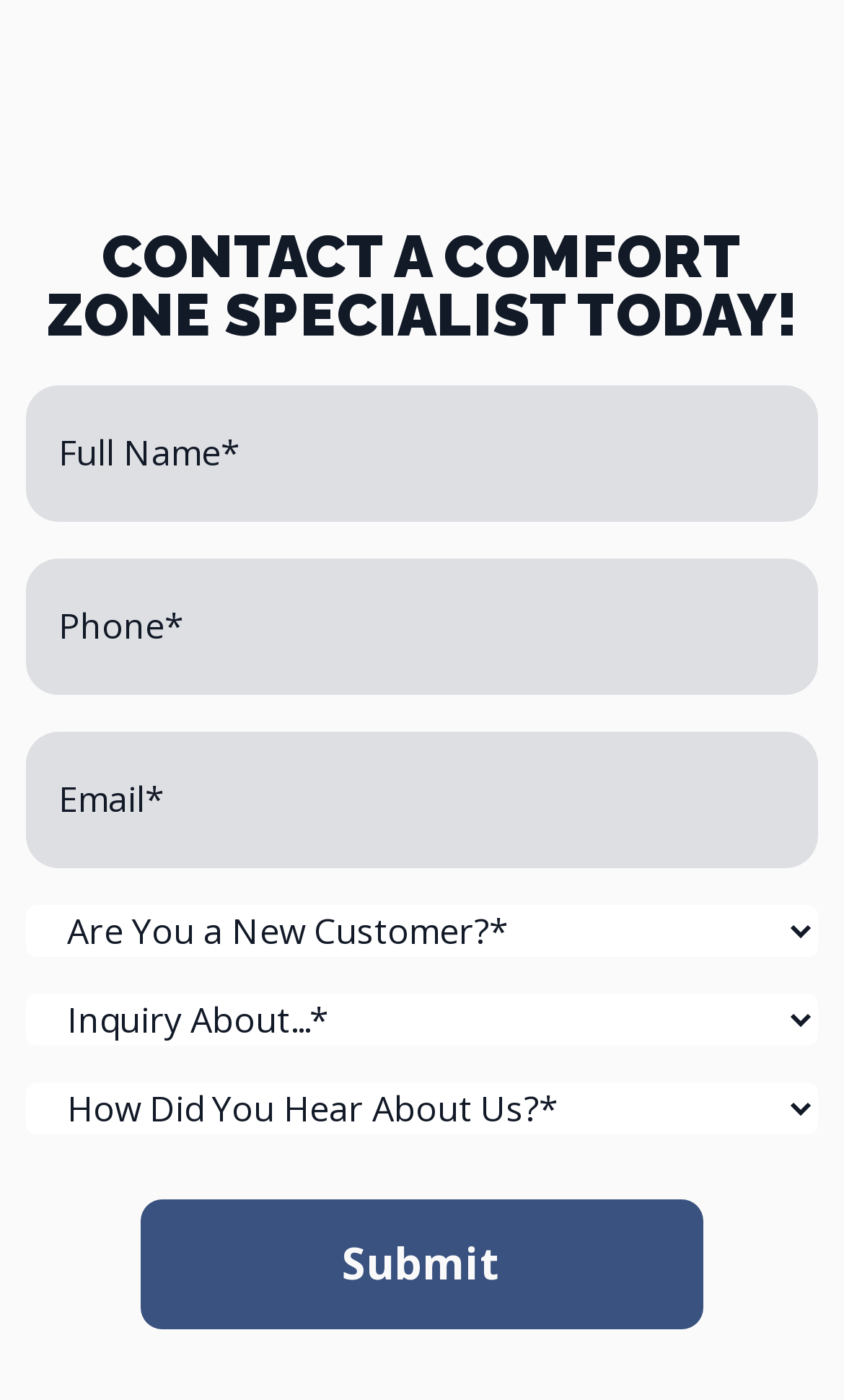Answer the question below using just one word or a short phrase: 
How many fields are required in the contact form?

Three